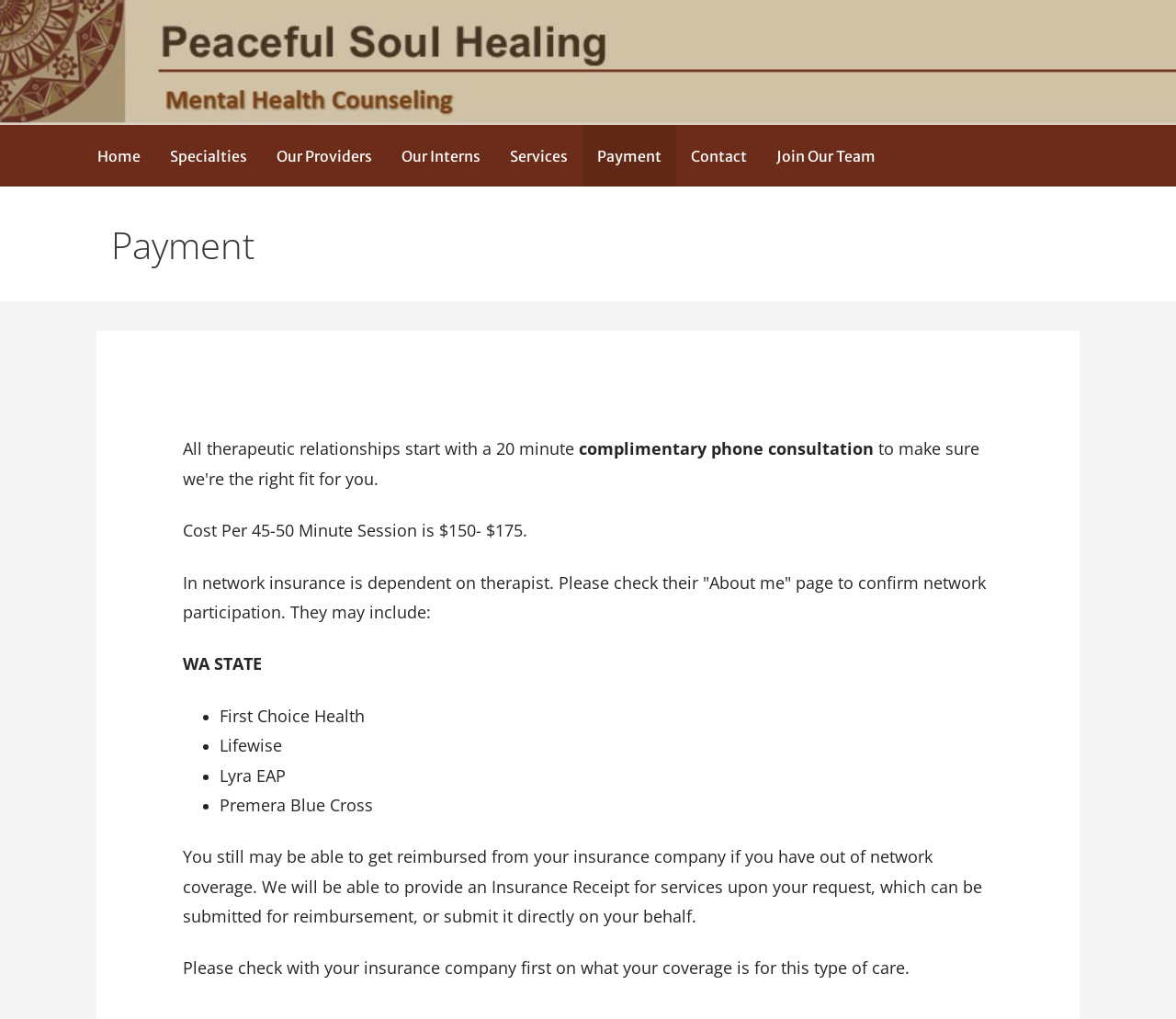Describe all the visual and textual components of the webpage comprehensively.

The webpage is about payment information for a therapy or counseling service. At the top, there is a navigation menu with 7 links: Home, Specialties, Our Providers, Our Interns, Services, Payment, and Contact, followed by Join Our Team. 

Below the navigation menu, there is a heading that reads "Payment". Under this heading, there is a paragraph of text that explains that all therapeutic relationships start with a 20-minute complimentary phone consultation. 

Below this paragraph, there is a section that discusses the cost of sessions, which is $150-$175 per 45-50 minute session. The text also mentions that in-network insurance is dependent on the therapist and provides a list of insurance providers, including WA STATE, First Choice Health, Lifewise, Lyra EAP, and Premera Blue Cross. 

Further down, there is a section that explains that even if a patient's insurance is not in-network, they may still be able to get reimbursed by submitting an insurance receipt, which can be provided by the service. The page concludes with a note to check with the insurance company to confirm coverage for this type of care.